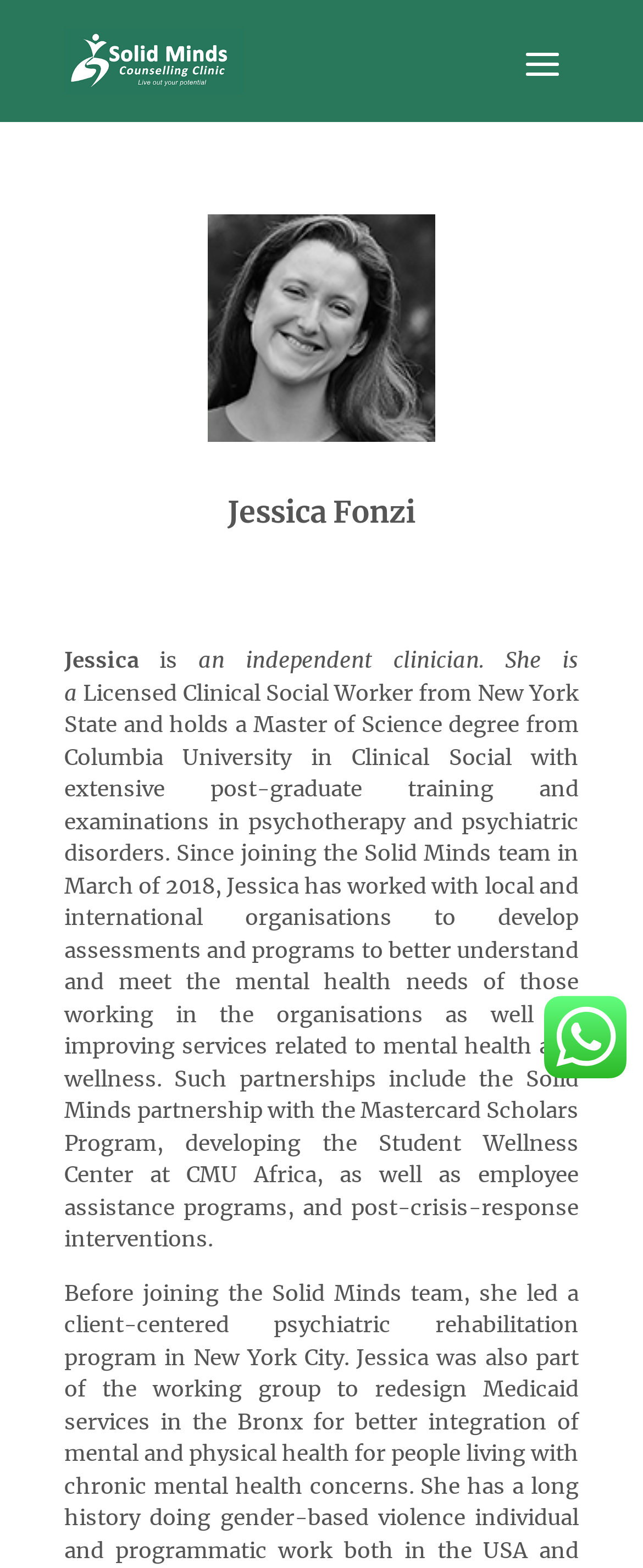What is the location of the image on the webpage?
Look at the image and respond with a one-word or short phrase answer.

Bottom right